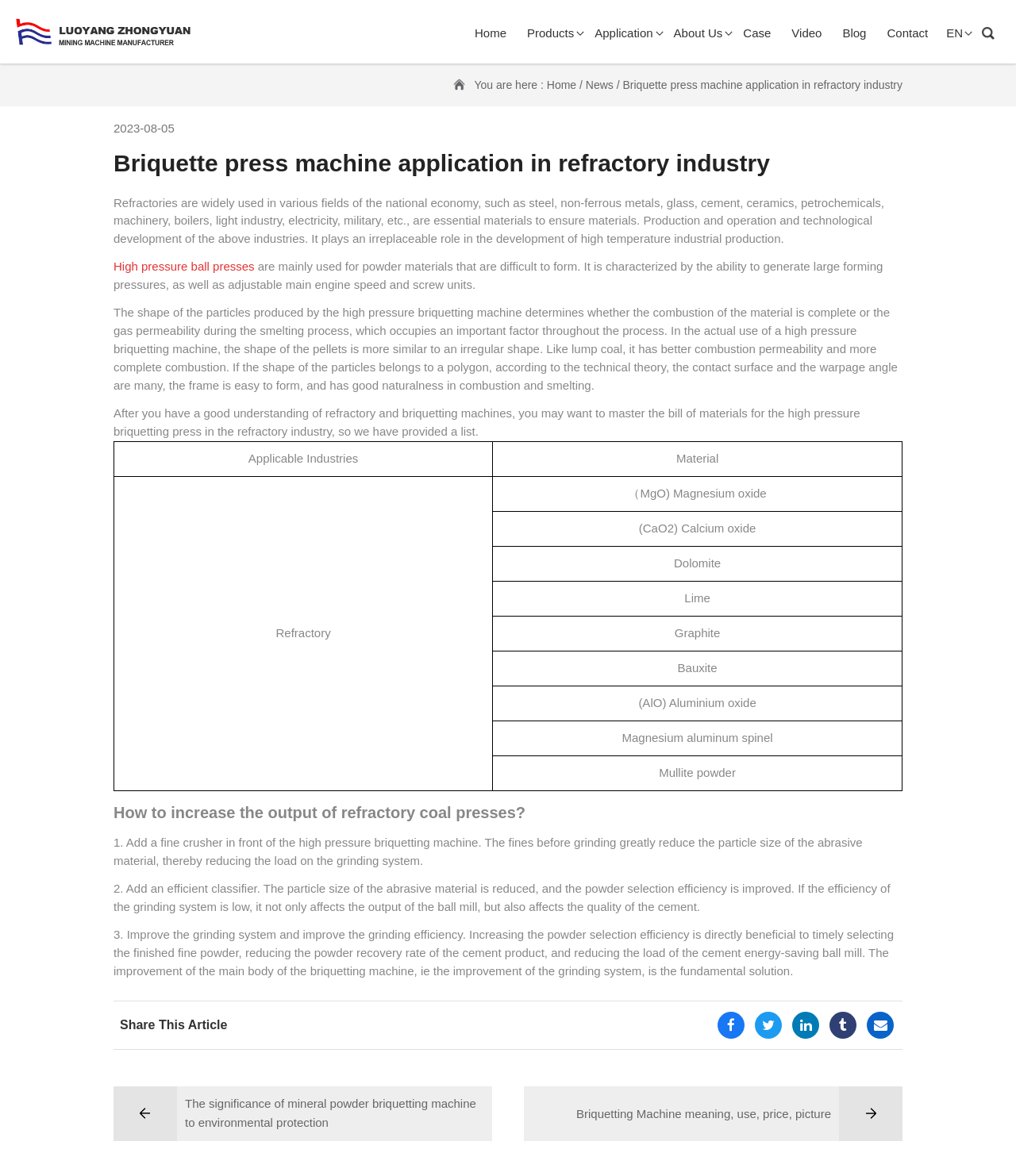What is the shape of the particles produced by high pressure briquetting machine?
Based on the image, give a concise answer in the form of a single word or short phrase.

Irregular shape